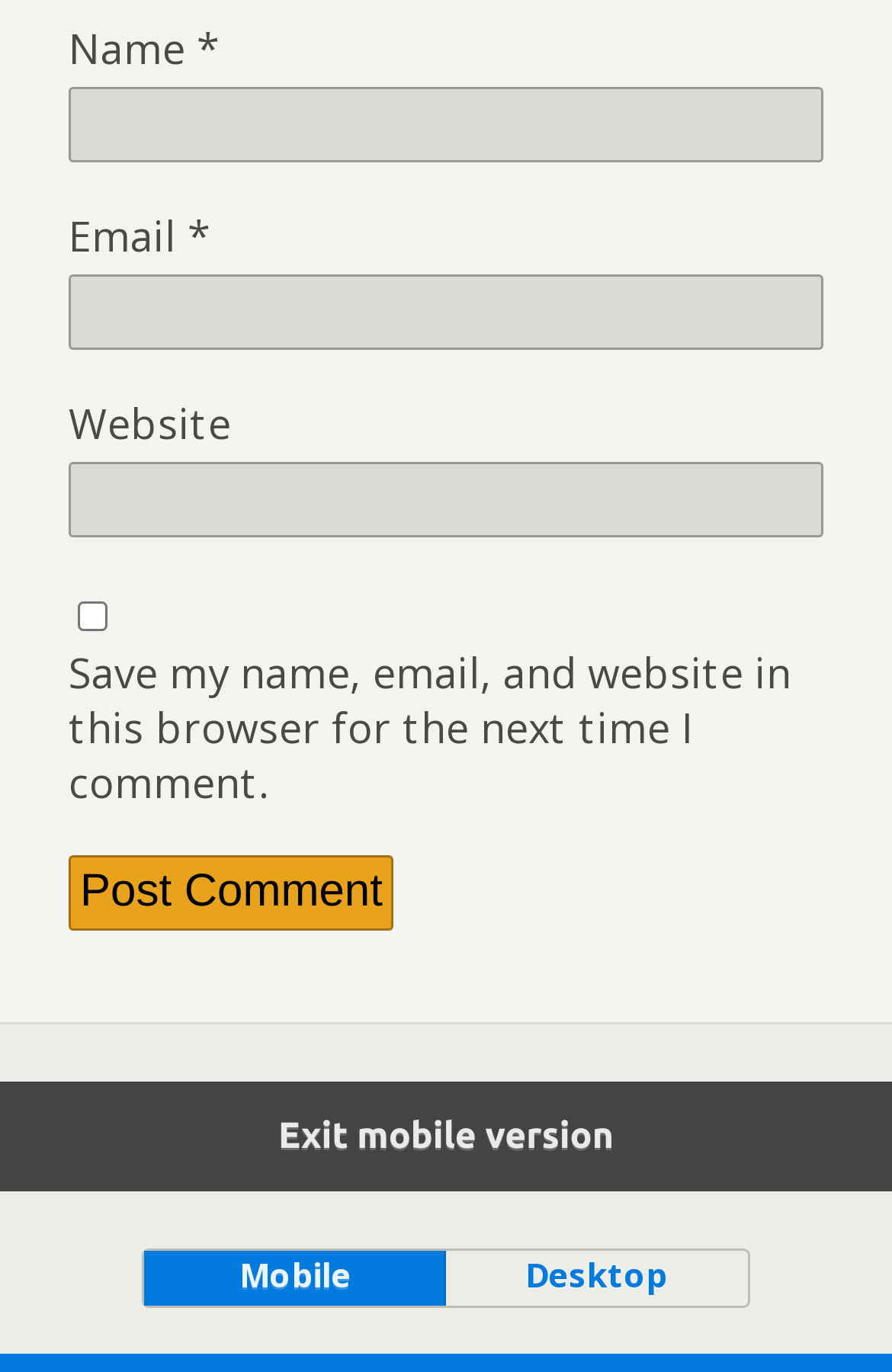Identify the bounding box coordinates of the clickable region to carry out the given instruction: "Save your comment information".

[0.087, 0.438, 0.121, 0.46]